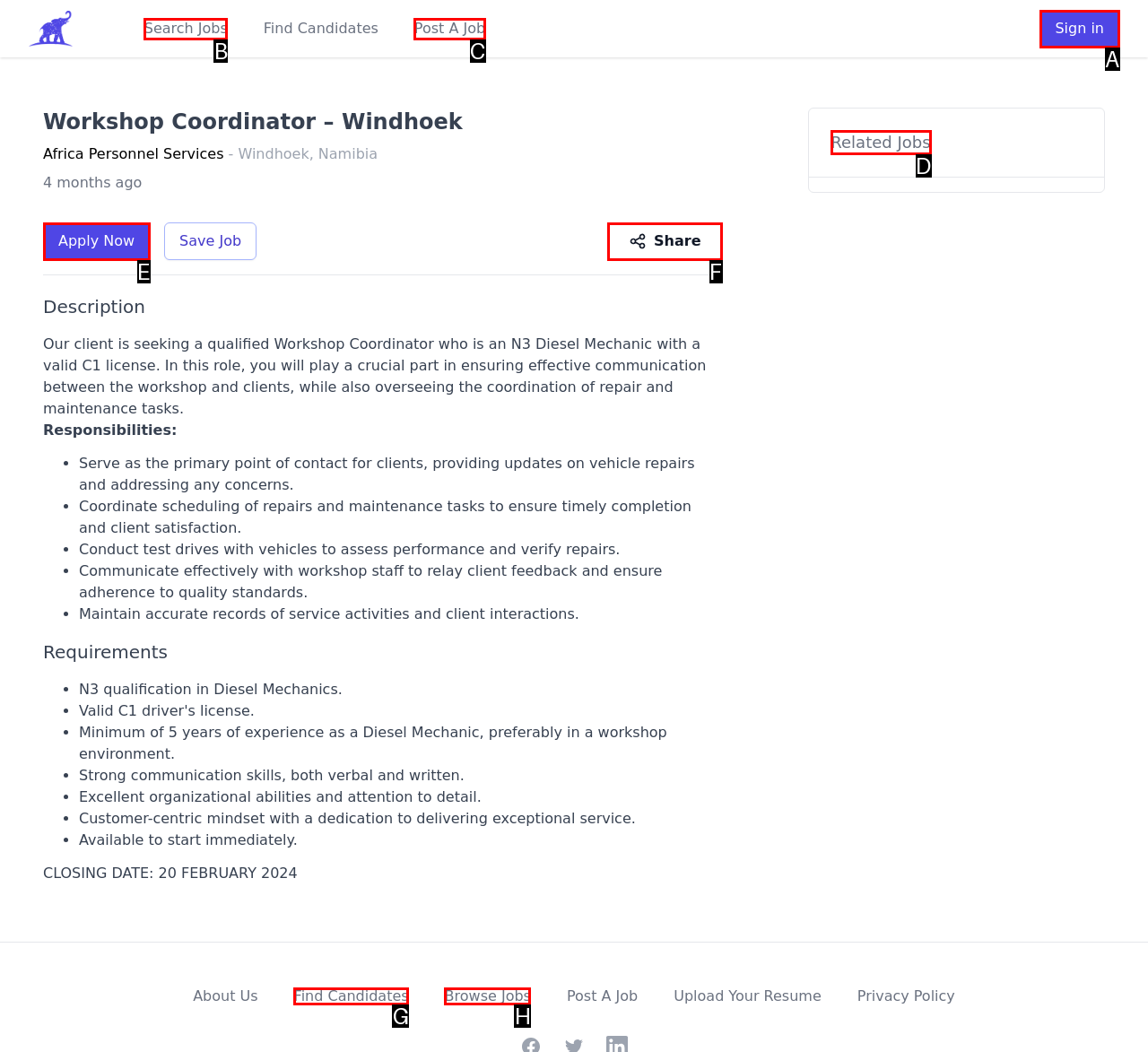From the given options, indicate the letter that corresponds to the action needed to complete this task: View related jobs. Respond with only the letter.

D